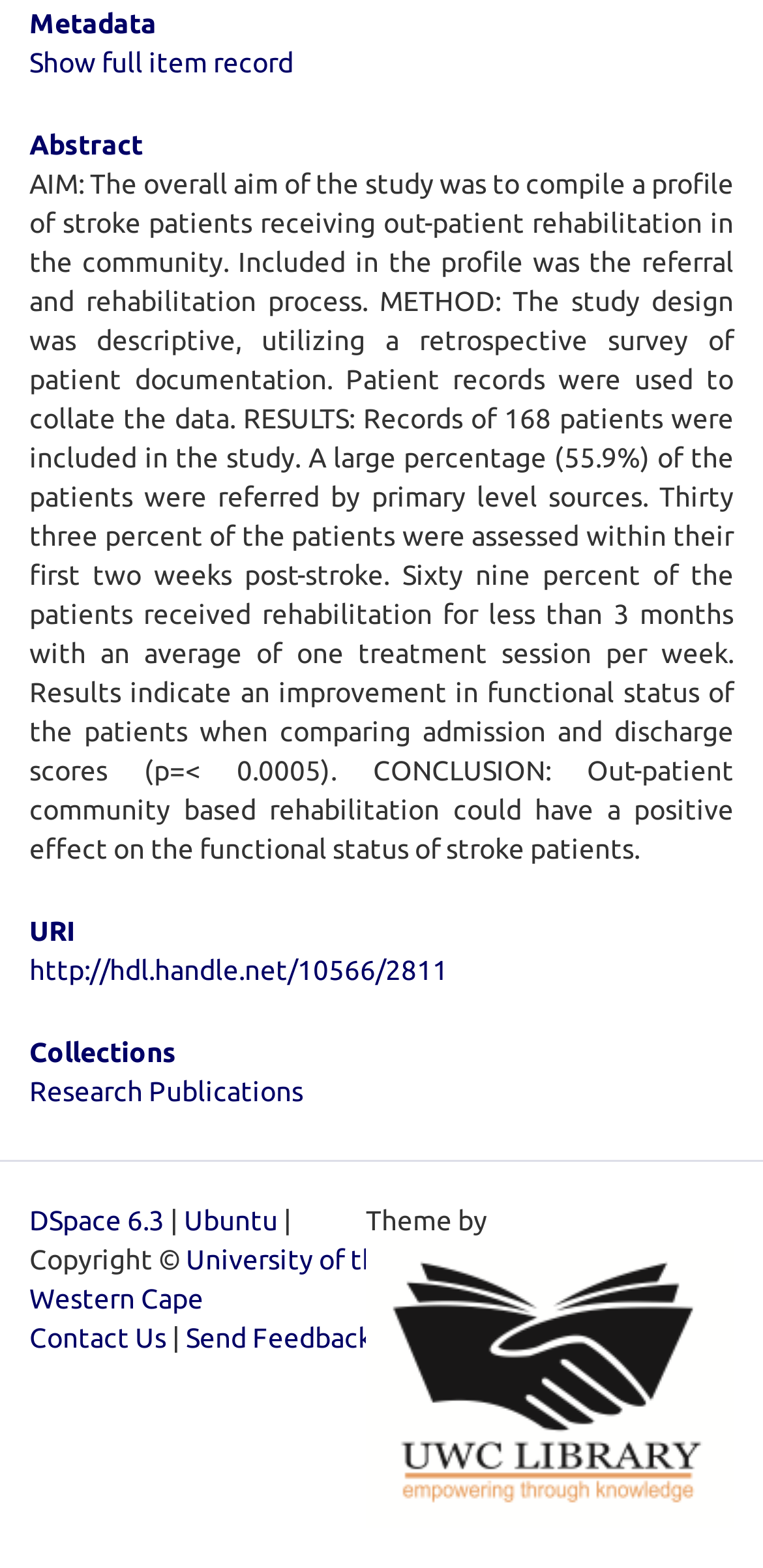Look at the image and write a detailed answer to the question: 
What is the name of the university associated with this publication?

The name of the university associated with this publication is mentioned at the bottom of the webpage, which states 'Copyright © University of the Western Cape'.